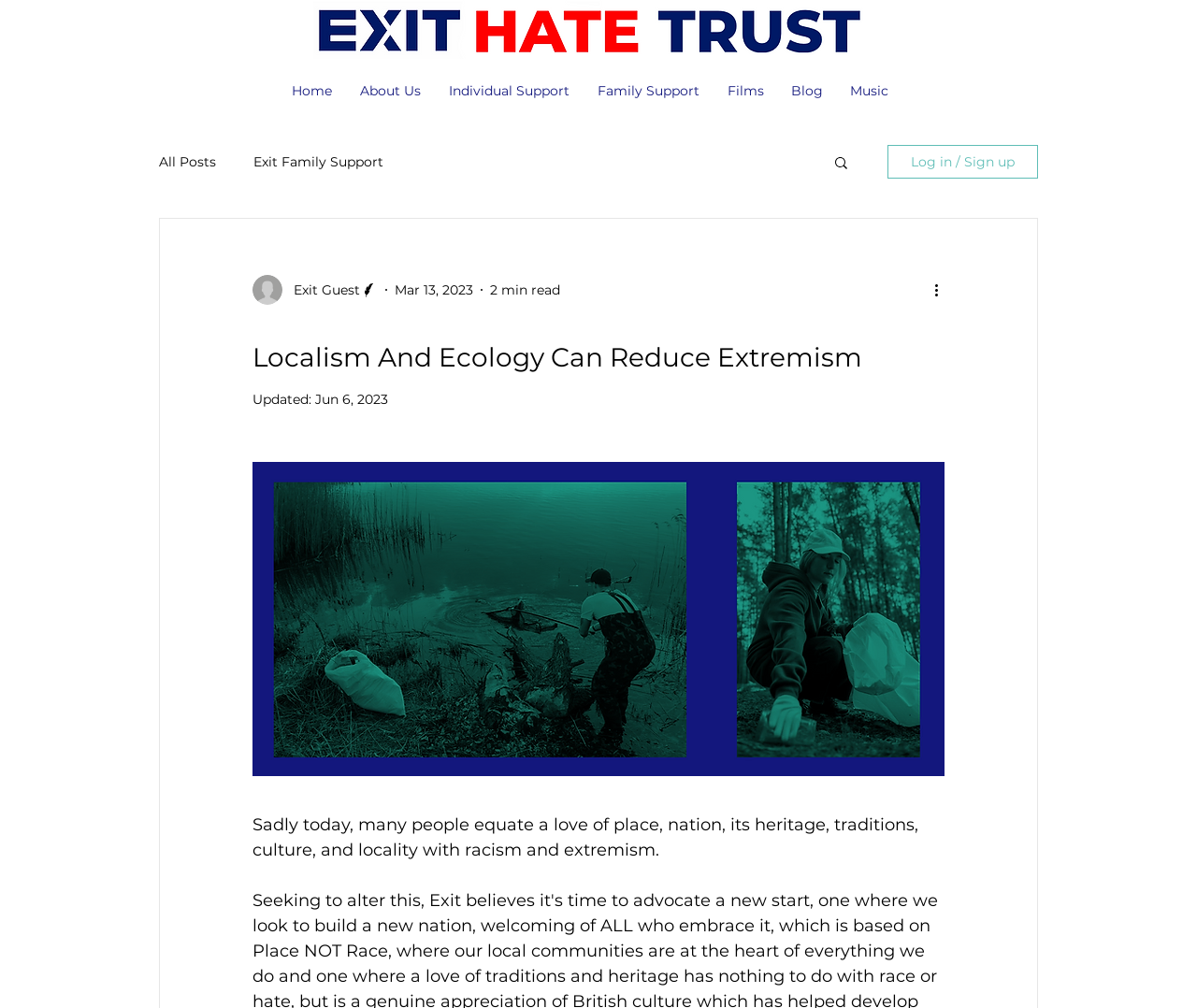Determine the bounding box of the UI component based on this description: "Exit Family Support". The bounding box coordinates should be four float values between 0 and 1, i.e., [left, top, right, bottom].

[0.212, 0.152, 0.32, 0.169]